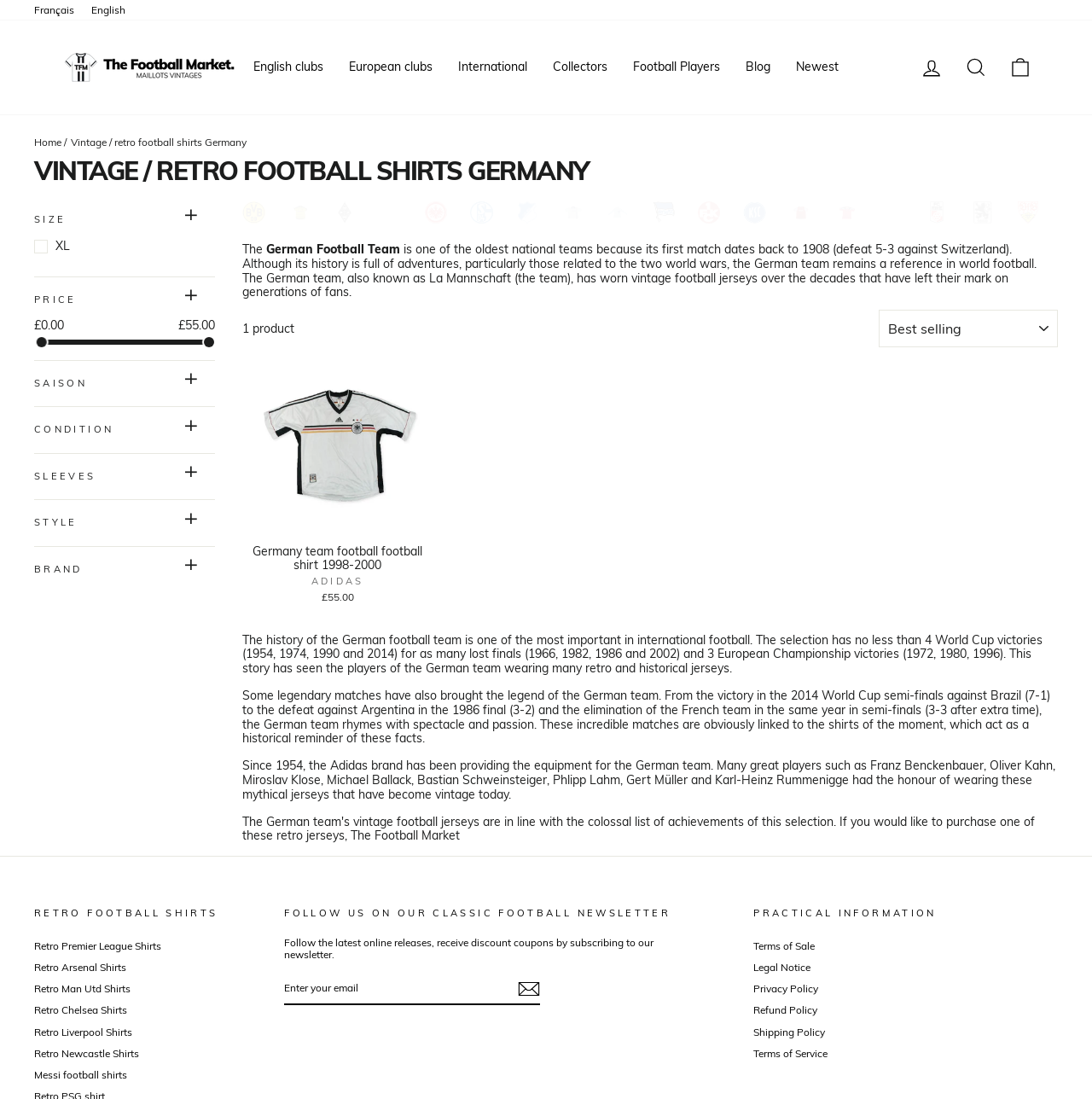Given the description of the UI element: "International", predict the bounding box coordinates in the form of [left, top, right, bottom], with each value being a float between 0 and 1.

[0.408, 0.048, 0.495, 0.075]